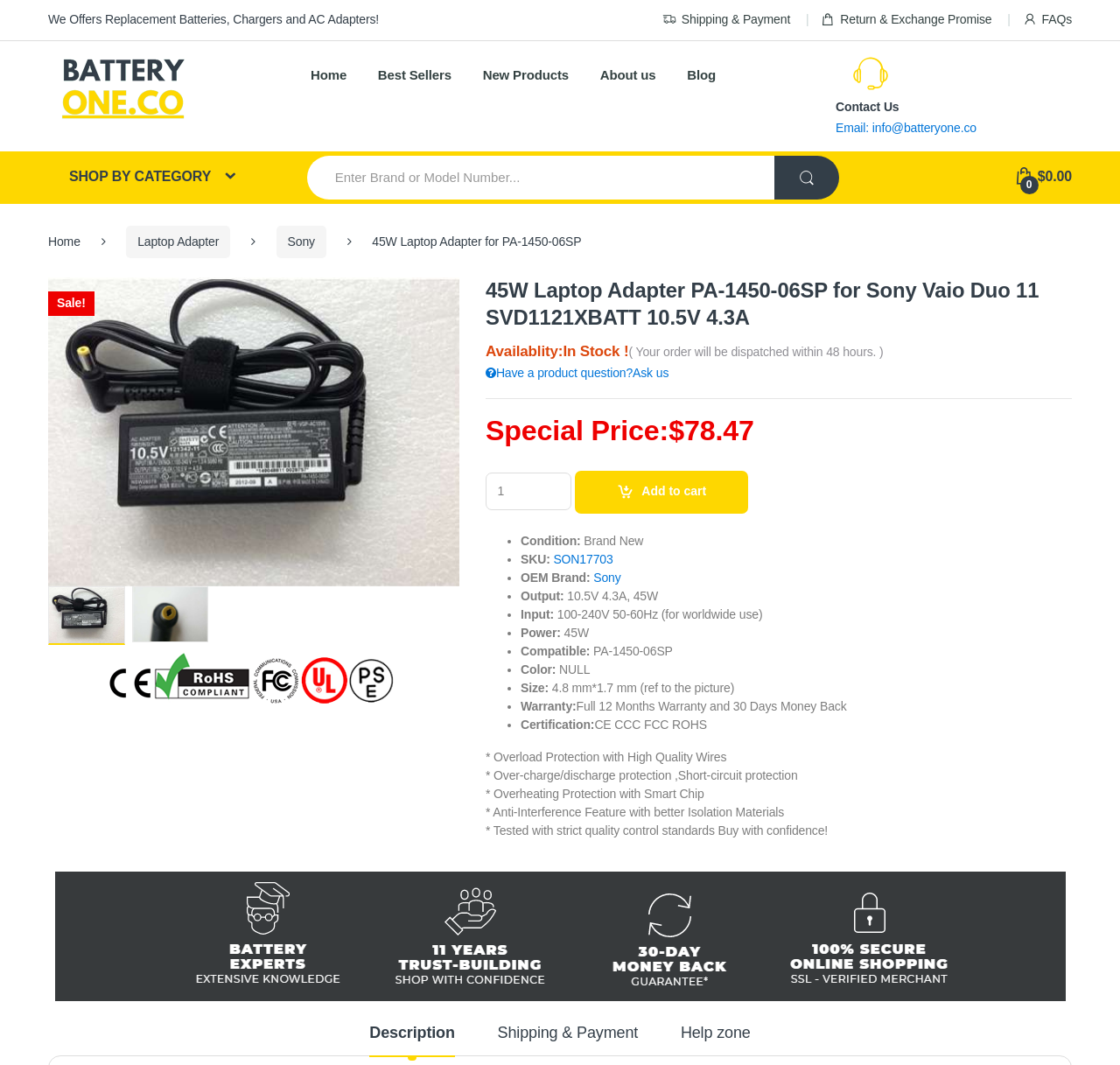What is the brand of the laptop adapter?
Give a single word or phrase as your answer by examining the image.

Sony